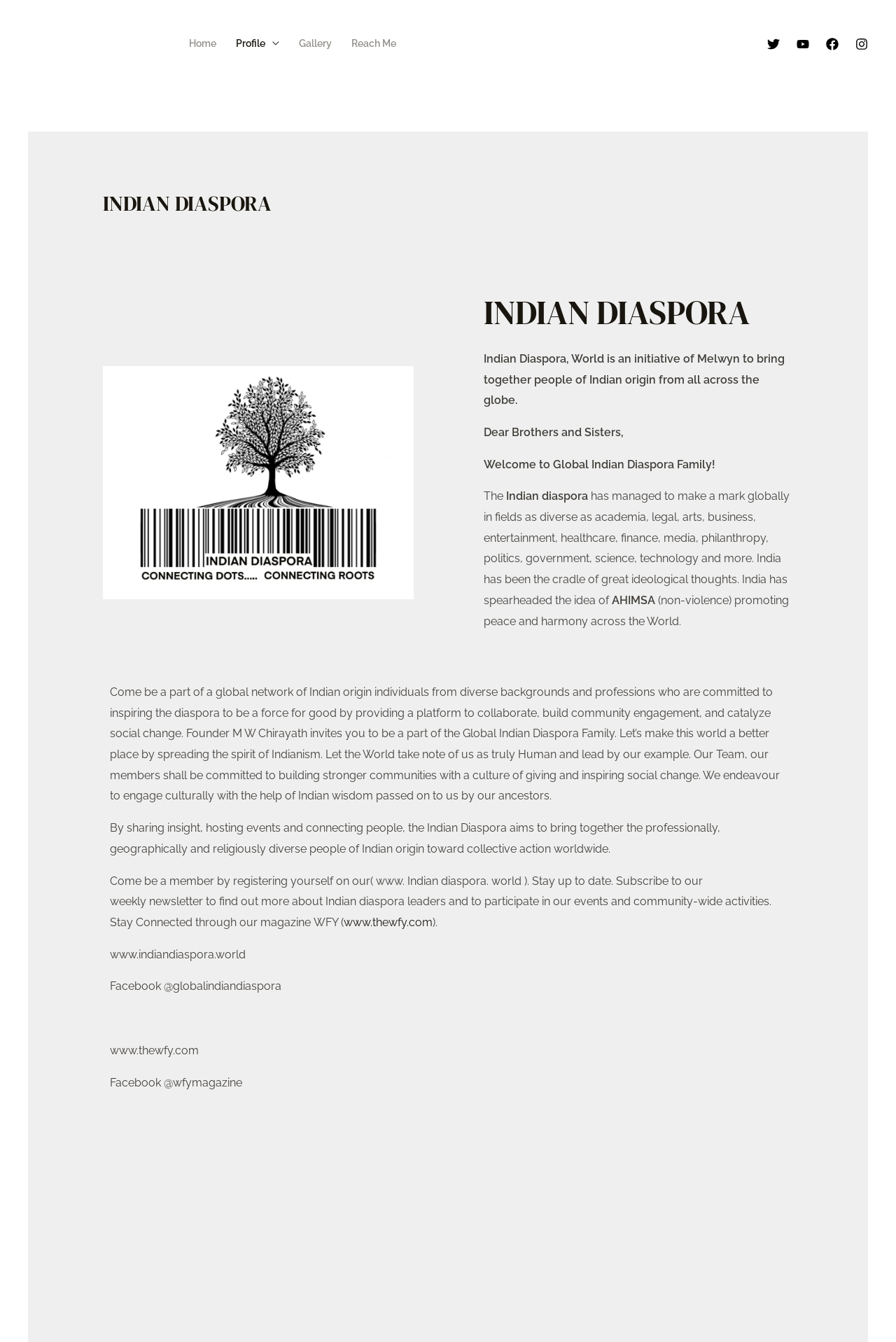What is the website URL of the Indian Diaspora?
Please give a detailed answer to the question using the information shown in the image.

The website URL is mentioned in the text as 'www.indiandiaspora.world' and also as a link.